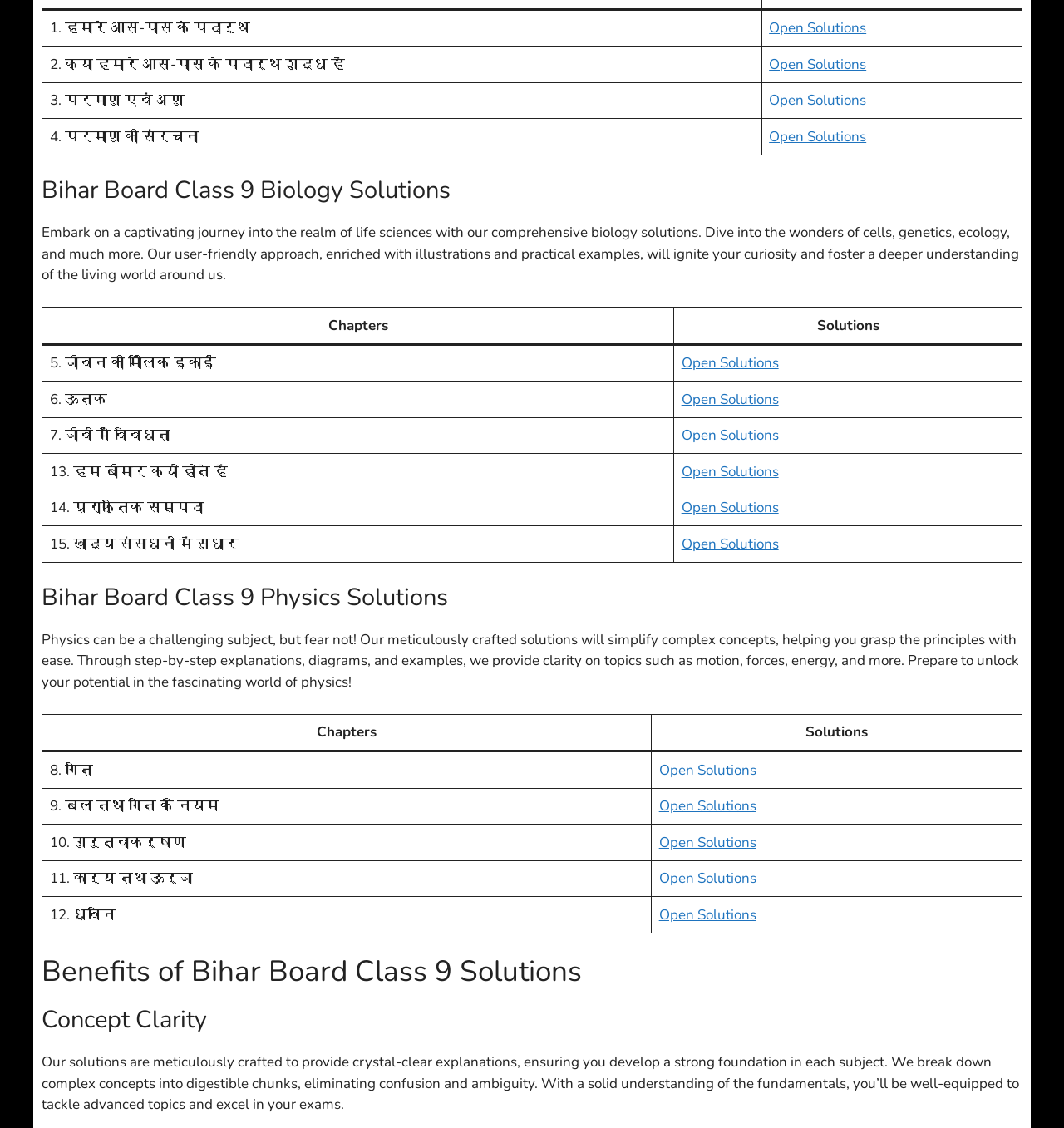Specify the bounding box coordinates of the element's region that should be clicked to achieve the following instruction: "Open Biology Solutions". The bounding box coordinates consist of four float numbers between 0 and 1, in the format [left, top, right, bottom].

[0.723, 0.016, 0.814, 0.033]